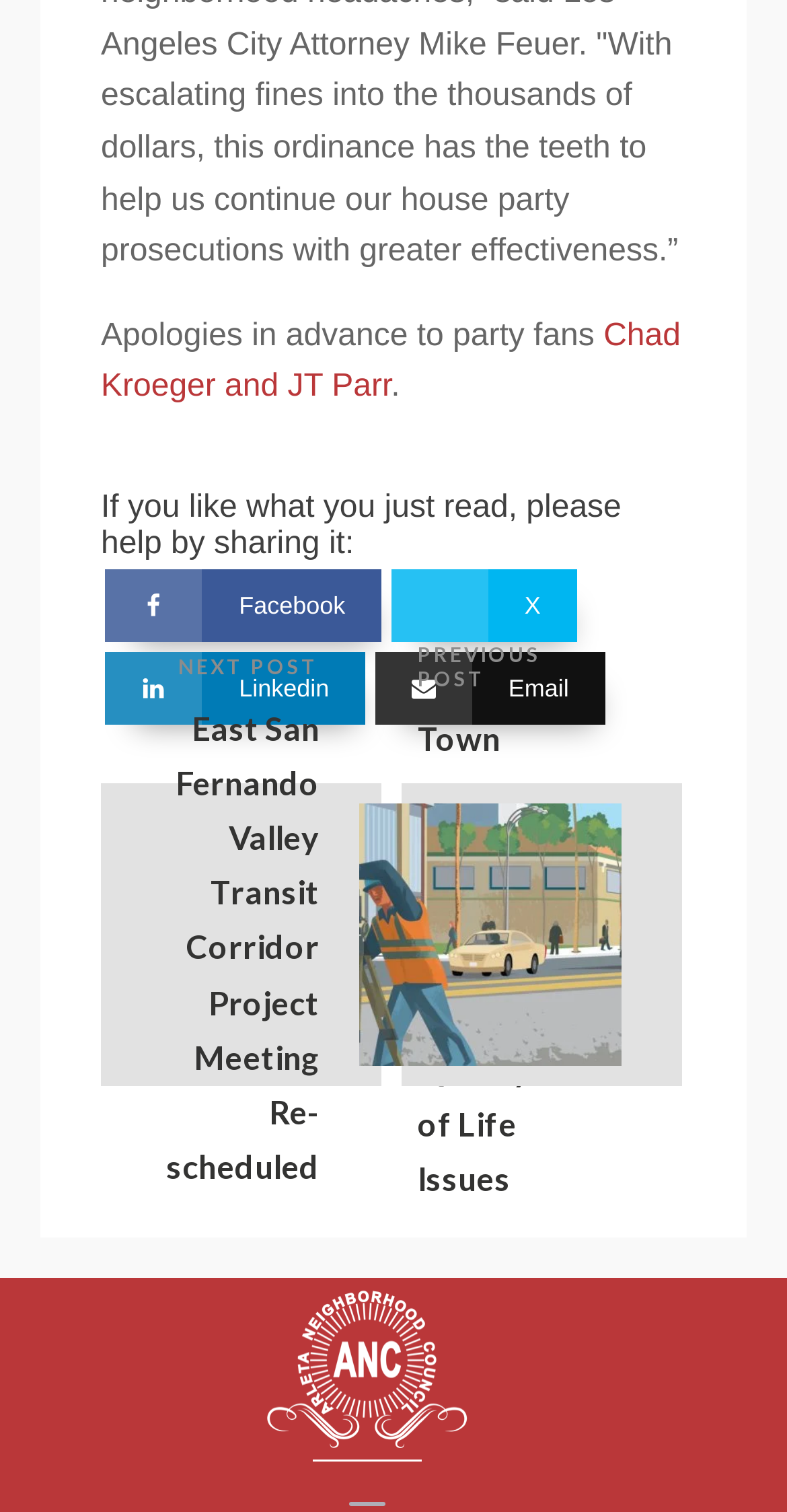Please give a one-word or short phrase response to the following question: 
What is the topic of the next post?

Transit Corridor Project